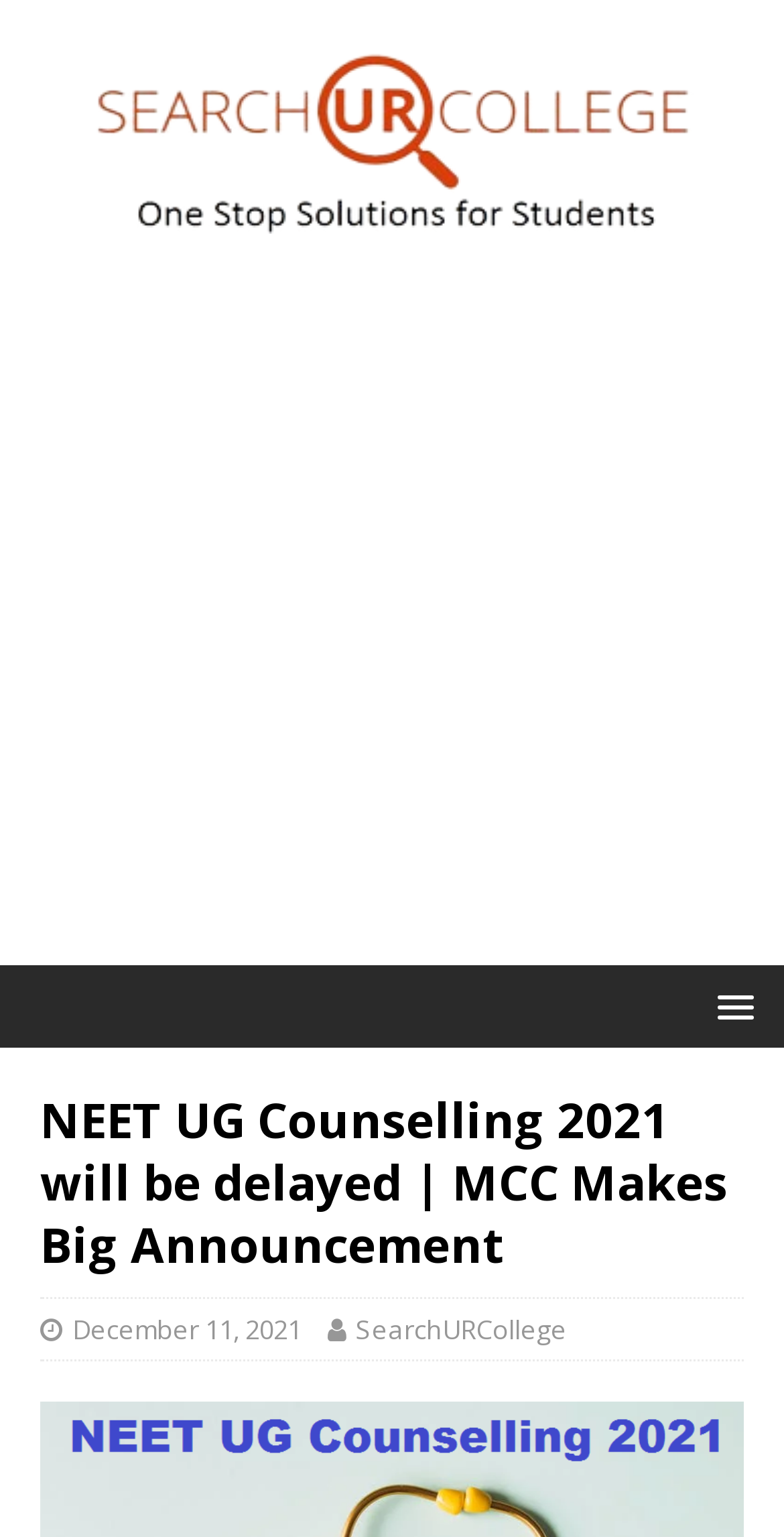Determine the bounding box for the UI element that matches this description: "December 11, 2021".

[0.092, 0.852, 0.385, 0.876]